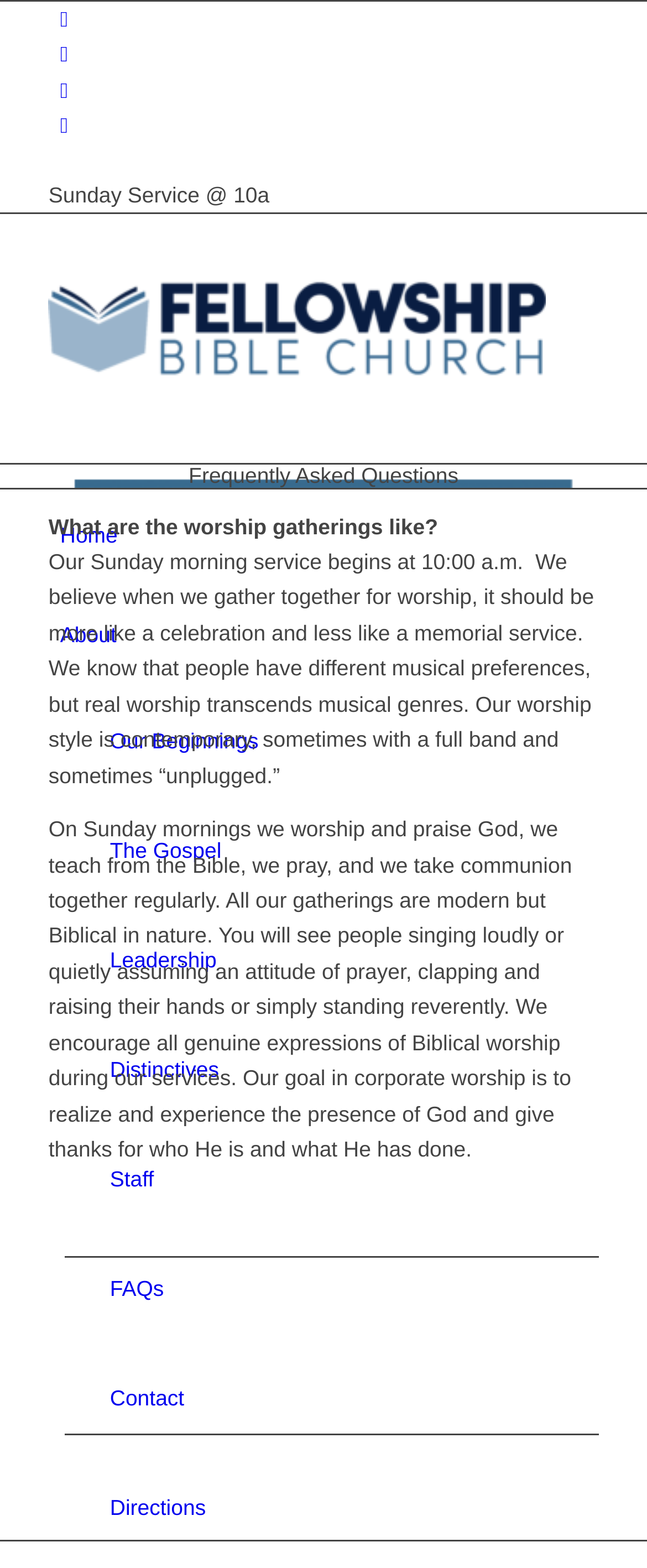Please provide the bounding box coordinates for the element that needs to be clicked to perform the instruction: "Visit the Fellowship Bible Church homepage". The coordinates must consist of four float numbers between 0 and 1, formatted as [left, top, right, bottom].

[0.075, 0.27, 0.844, 0.286]